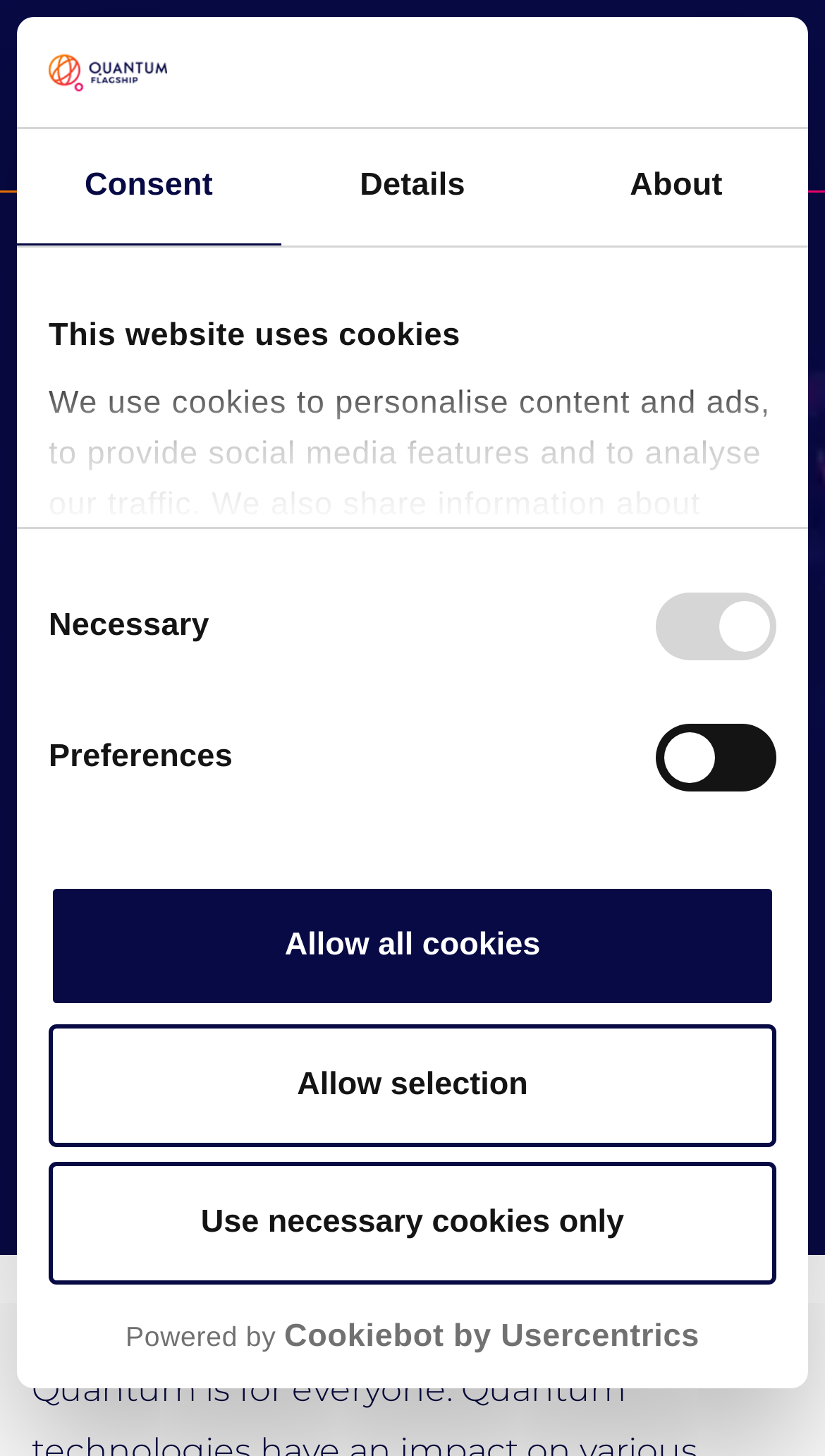Create an elaborate caption that covers all aspects of the webpage.

The webpage is about "Applications of Quantum Technology" and features a prominent header section with a logo and navigation menu. The logo is positioned at the top-left corner, and the navigation menu is located at the top-right corner, containing a hamburger icon and a breadcrumb trail with links to "About" and other pages.

Below the header section, a large background image "Interruptor Background 04" spans the entire width of the page, taking up most of the vertical space. On top of this image, a heading "Applications of Quantum Technology" is centered, followed by a paragraph of text that explains the purpose of the page, which is to showcase examples of Quantum Technology applications and their scientific explanations.

At the very top of the page, a modal dialog "This website uses cookies" is displayed, containing a tablist with three tabs: "Consent", "Details", and "About". The "Consent" tab is selected by default, and it displays a message about the website's use of cookies, along with a group of checkboxes for selecting cookie preferences. There are three buttons at the bottom of this section: "Use necessary cookies only", "Allow selection", and "Allow all cookies".

In the bottom-left corner of the page, a link "logo - opens in a new window" is displayed, along with a "Powered by" message and a link to "Cookiebot by Usercentrics".